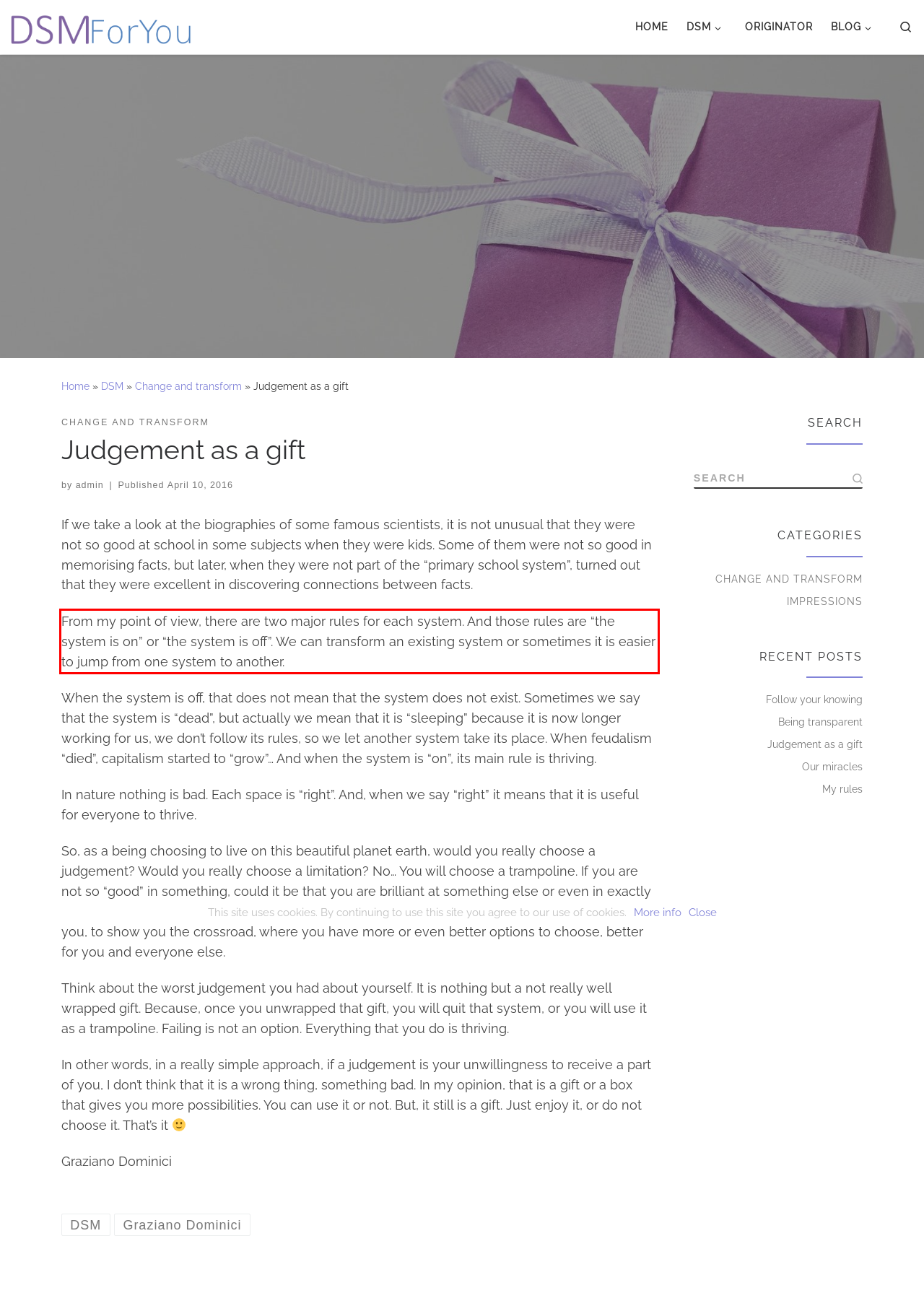Please perform OCR on the UI element surrounded by the red bounding box in the given webpage screenshot and extract its text content.

From my point of view, there are two major rules for each system. And those rules are “the system is on” or “the system is off”. We can transform an existing system or sometimes it is easier to jump from one system to another.